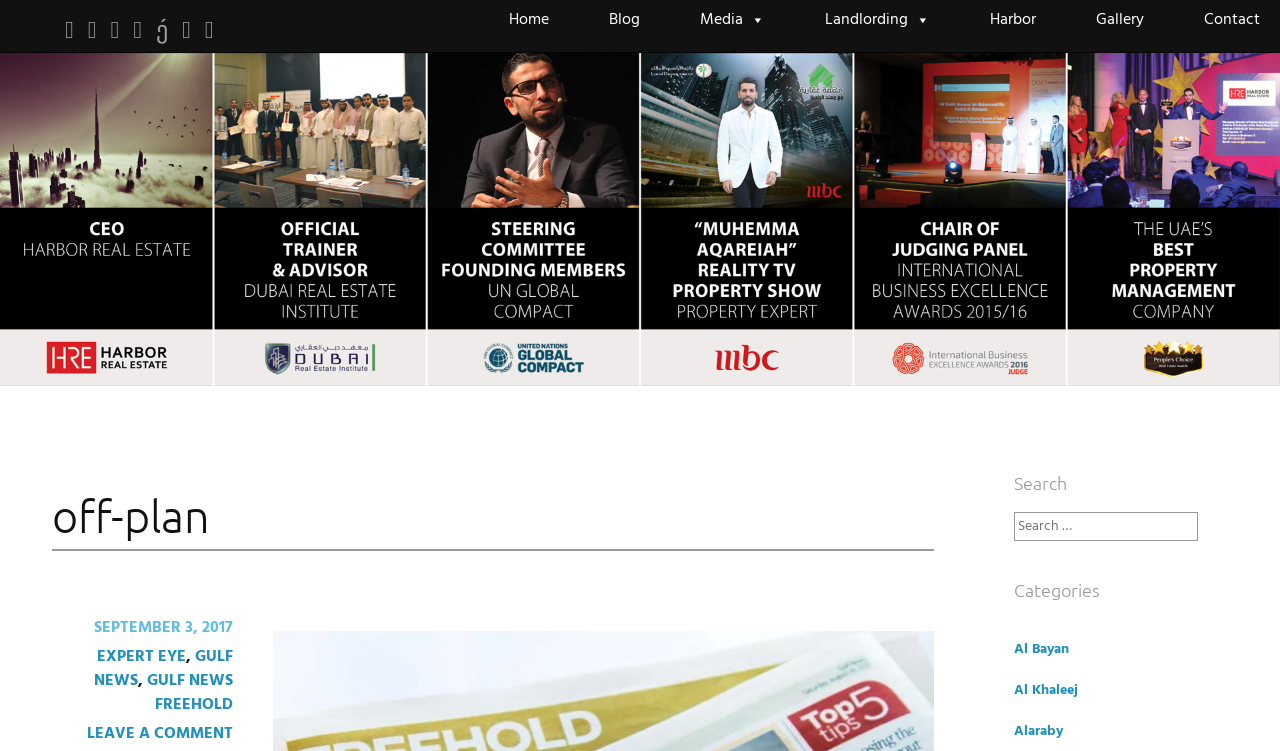Pinpoint the bounding box coordinates of the element you need to click to execute the following instruction: "Read the 'off-plan' article". The bounding box should be represented by four float numbers between 0 and 1, in the format [left, top, right, bottom].

[0.041, 0.658, 0.73, 0.734]